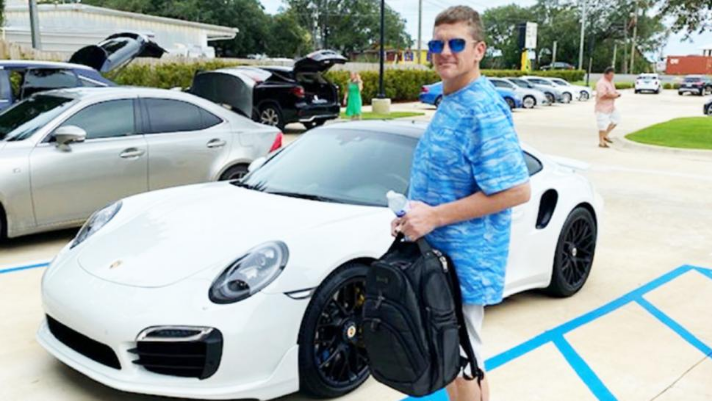Thoroughly describe the content and context of the image.

The image features a man standing beside a sleek white Porsche 911 Turbo, characterized by its distinctive aerodynamic design and sporty aesthetic. He is casually dressed in a blue patterned shirt and sunglasses, exuding a relaxed vibe as he holds a backpack in one hand and a bottle of water in the other. The setting appears to be a parking lot, with several vehicles in the background, including a couple of sedans. The asphalt is marked with blue lines, indicating designated parking spots. Lush greenery is visible in the backdrop, adding a touch of nature to the urban environment. This captures a moment of leisure, likely during a car gathering or social outing, highlighting both the man's stylish look and the luxury vehicle beside him.